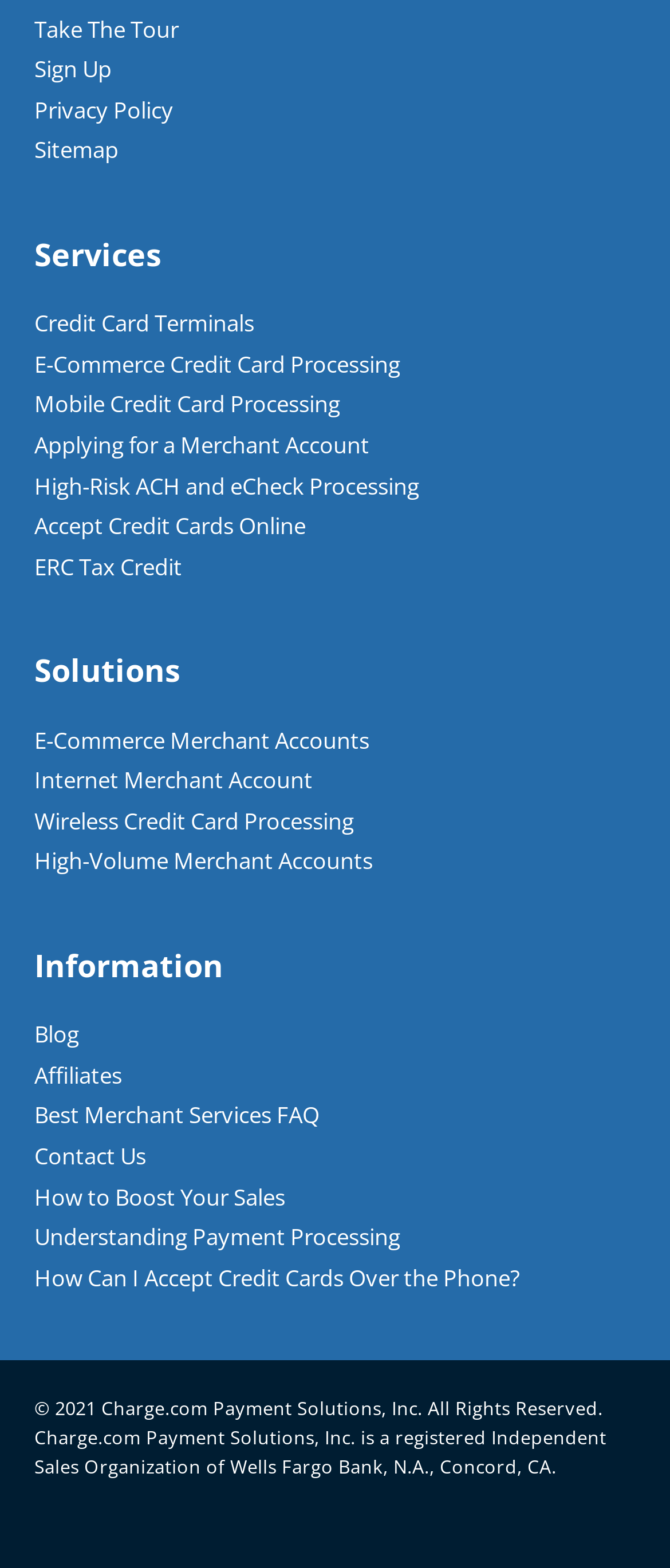Locate the bounding box coordinates of the clickable region to complete the following instruction: "Sign up."

[0.051, 0.034, 0.167, 0.054]